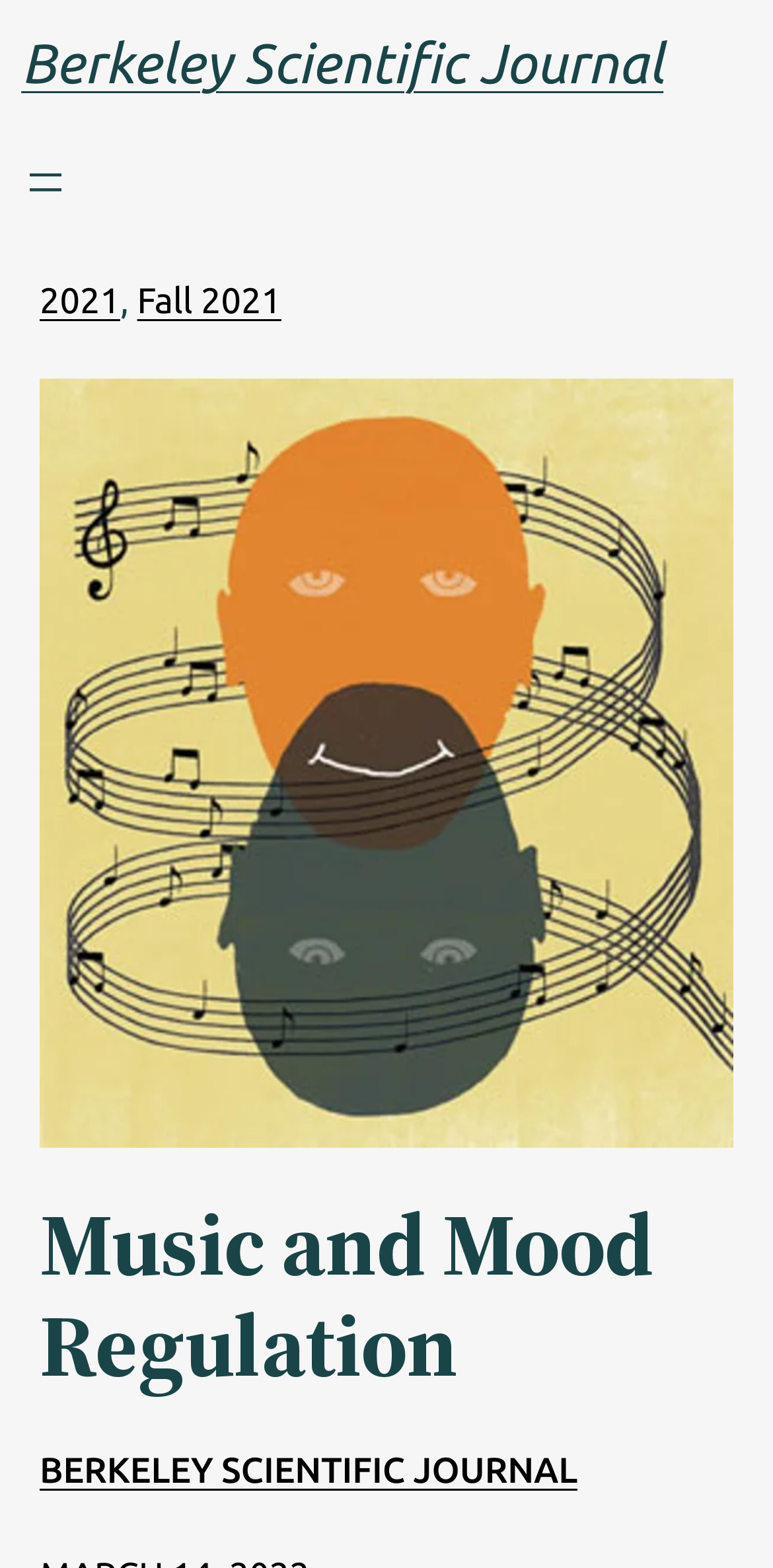Using the provided description 2021, find the bounding box coordinates for the UI element. Provide the coordinates in (top-left x, top-left y, bottom-right x, bottom-right y) format, ensuring all values are between 0 and 1.

[0.051, 0.18, 0.155, 0.205]